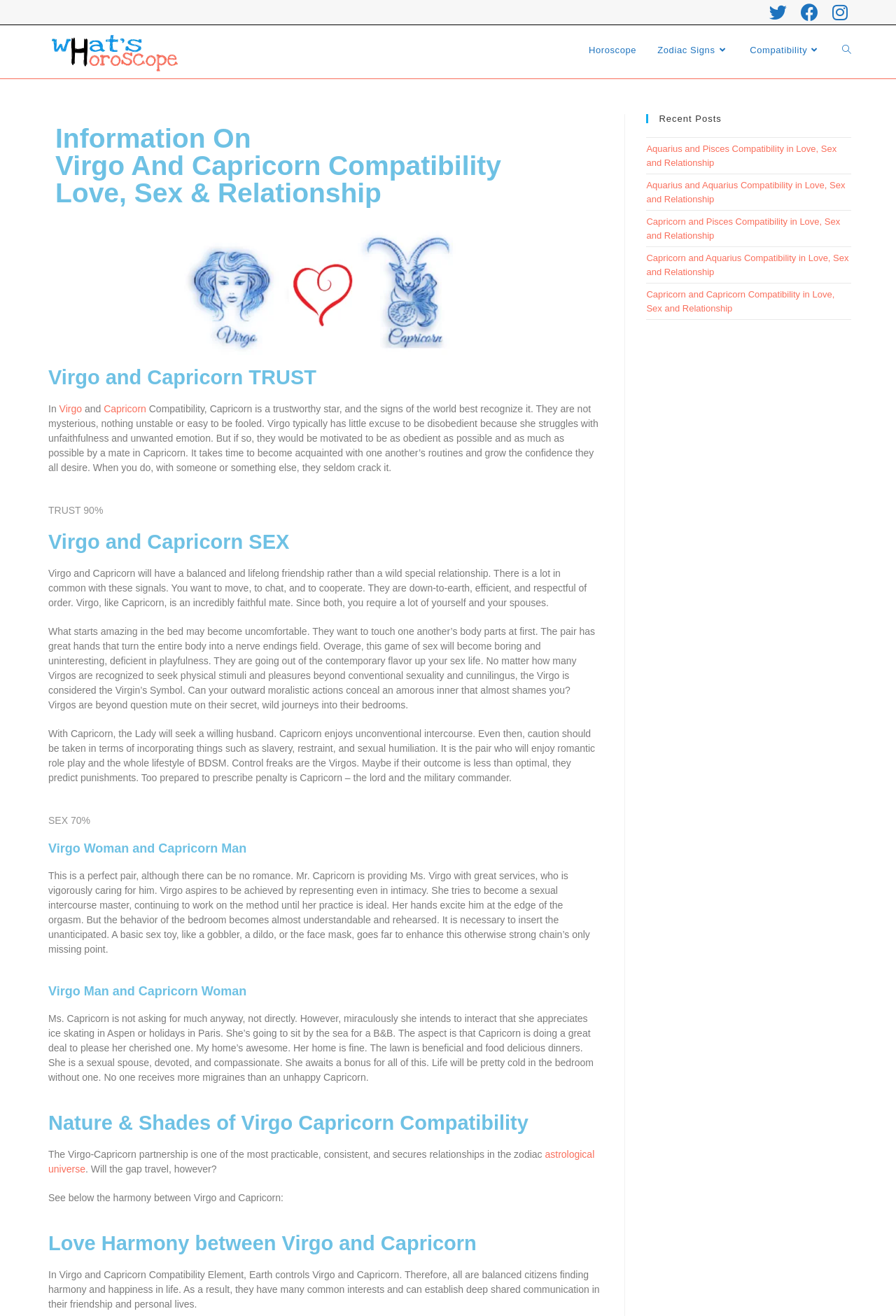Create a detailed summary of the webpage's content and design.

This webpage is about Virgo and Capricorn compatibility in love, sex, and relationships. At the top, there are social links to Twitter, Facebook, and Instagram. Below that, there is a layout table with a link to "What's Horoscope" accompanied by an image. 

To the right of the layout table, there are links to "Horoscope", "Zodiac Signs", "Compatibility", and "Toggle website search". Below these links, there is a heading that reads "Information On Virgo And Capricorn Compatibility Love, Sex & Relationship". Next to this heading, there is an image of Virgo and Capricorn.

The main content of the webpage is divided into sections, each with a heading. The first section is about trust, where it discusses how Capricorn is a trustworthy star sign and how Virgo struggles with unfaithfulness. There is a progress bar with a value of 90% for trust.

The next section is about sex, where it describes how Virgo and Capricorn will have a balanced and lifelong friendship rather than a wild special relationship. It also discusses how they are down-to-earth, efficient, and respectful of order. However, their sex life may become boring and uninteresting over time. There is a progress bar with a value of 70% for sex.

The following sections discuss the compatibility of Virgo woman and Capricorn man, and Virgo man and Capricorn woman. These sections describe how they interact with each other, their sexual preferences, and how they can improve their relationships.

The final sections discuss the nature and shades of Virgo Capricorn compatibility, love harmony between Virgo and Capricorn, and the element of earth that controls both signs, bringing harmony and happiness to their lives.

On the right side of the webpage, there is a primary sidebar with a heading "Recent Posts" and links to other articles about compatibility between different zodiac signs.